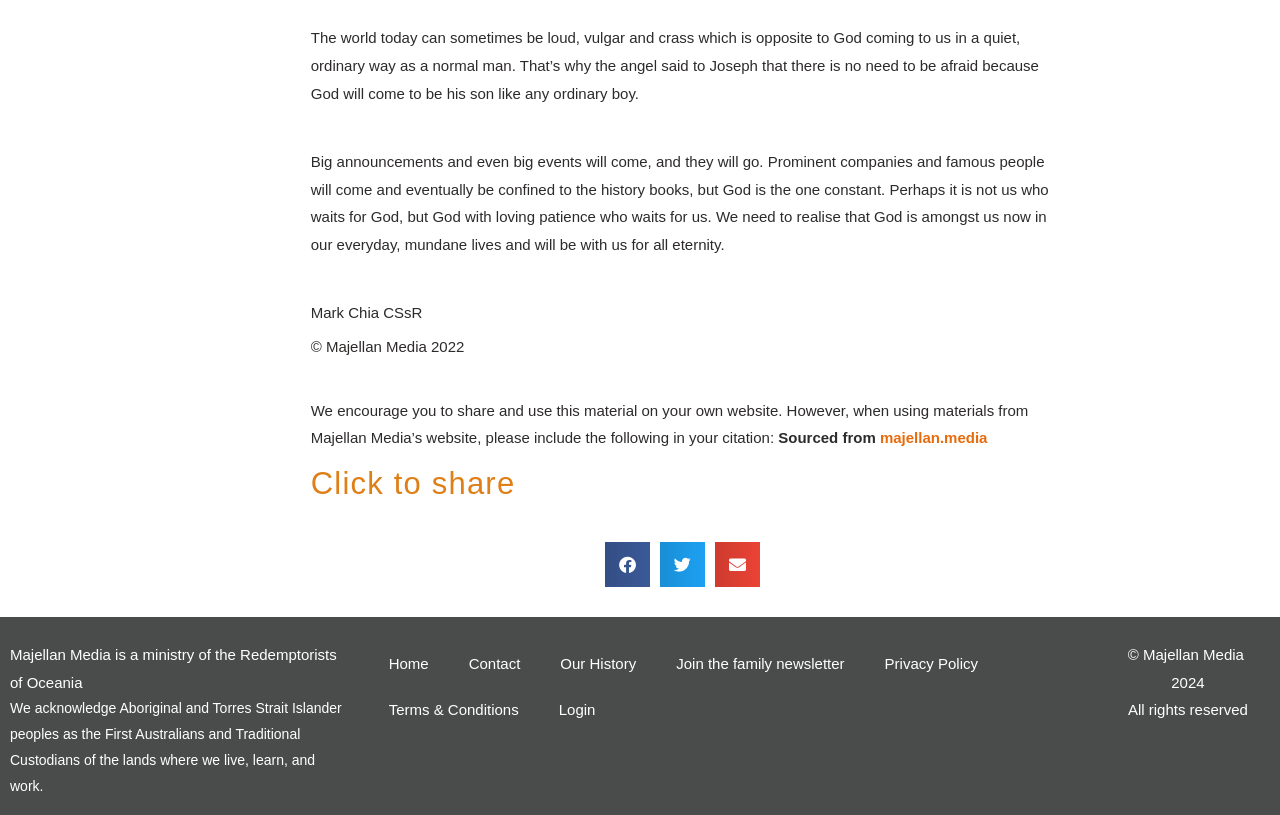Given the element description Join the family newsletter, specify the bounding box coordinates of the corresponding UI element in the format (top-left x, top-left y, bottom-right x, bottom-right y). All values must be between 0 and 1.

[0.513, 0.786, 0.675, 0.843]